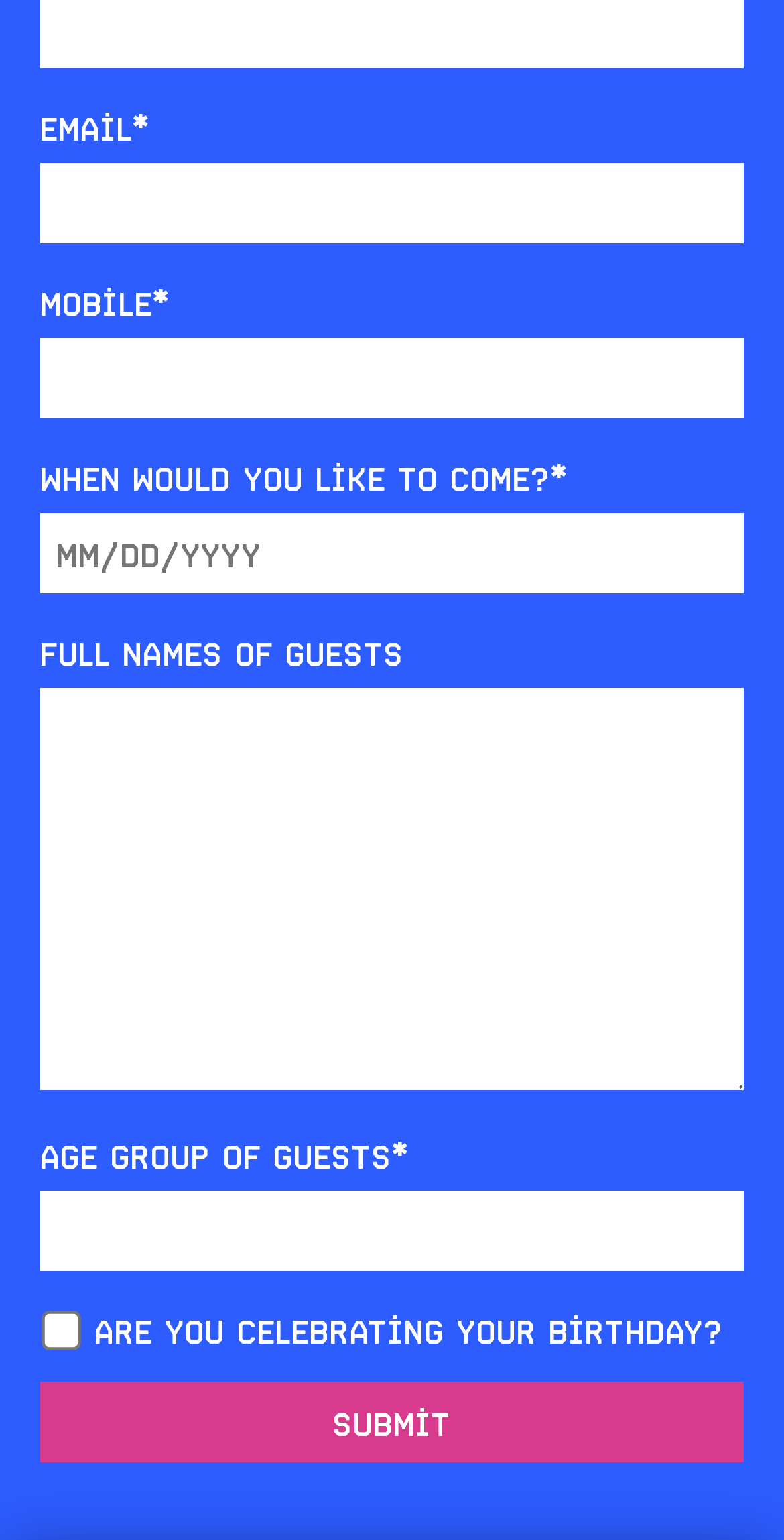Provide your answer to the question using just one word or phrase: What is the default value of the third textbox?

MM/DD/YYYY